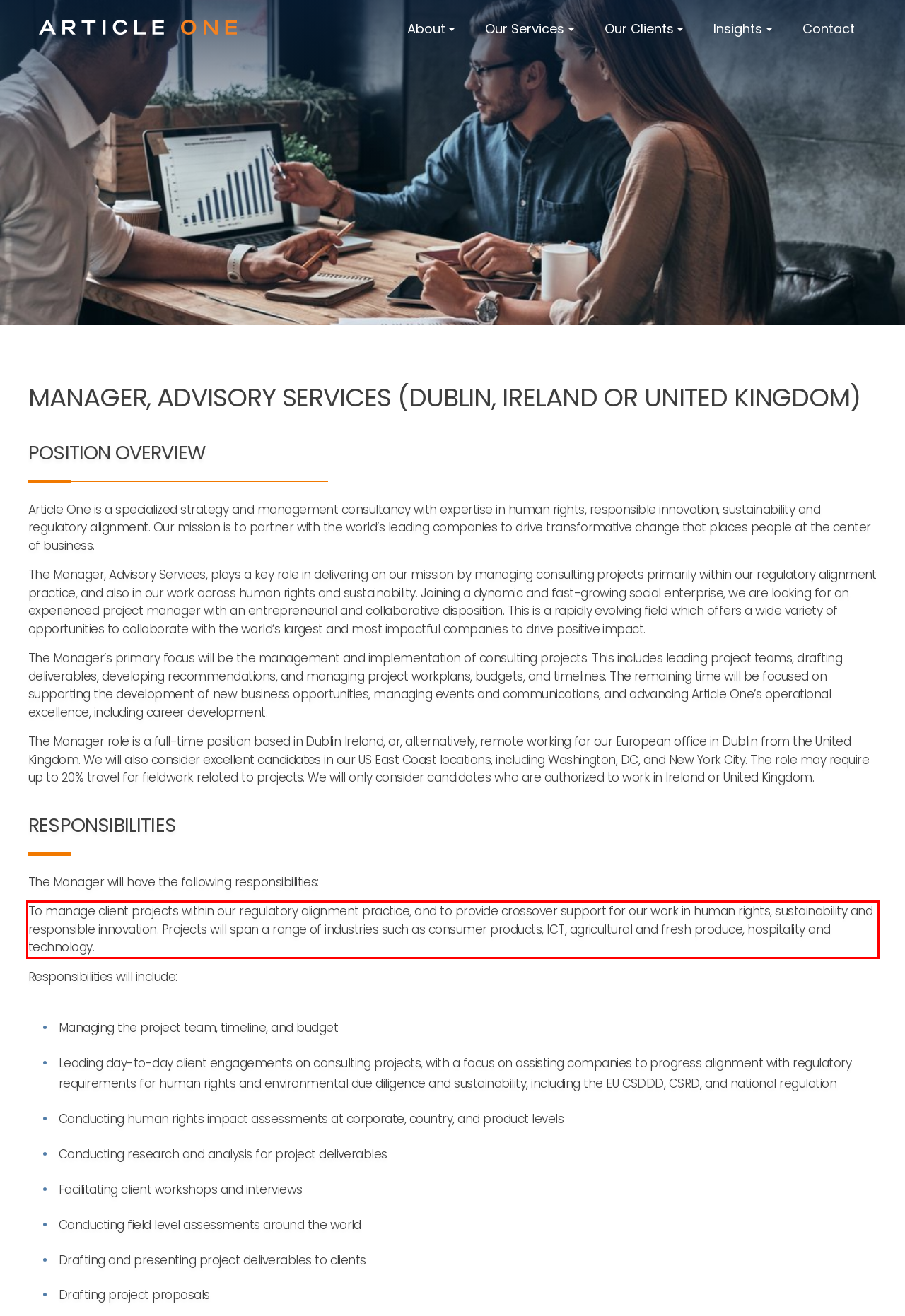Please recognize and transcribe the text located inside the red bounding box in the webpage image.

To manage client projects within our regulatory alignment practice, and to provide crossover support for our work in human rights, sustainability and responsible innovation. Projects will span a range of industries such as consumer products, ICT, agricultural and fresh produce, hospitality and technology.